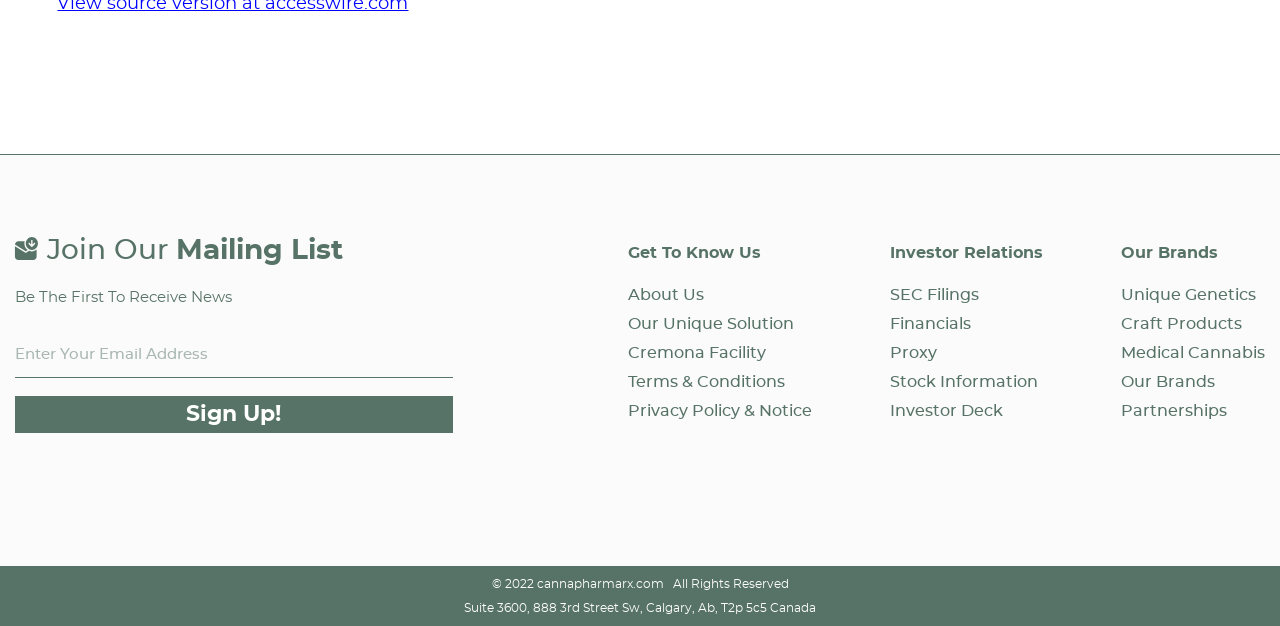What is the name of the company?
Please answer the question with as much detail as possible using the screenshot.

The logo at the top of the webpage is labeled as 'Cannapharmarx logo', and the copyright notice at the bottom of the webpage also mentions 'cannapharmarx.com', suggesting that this is the name of the company.